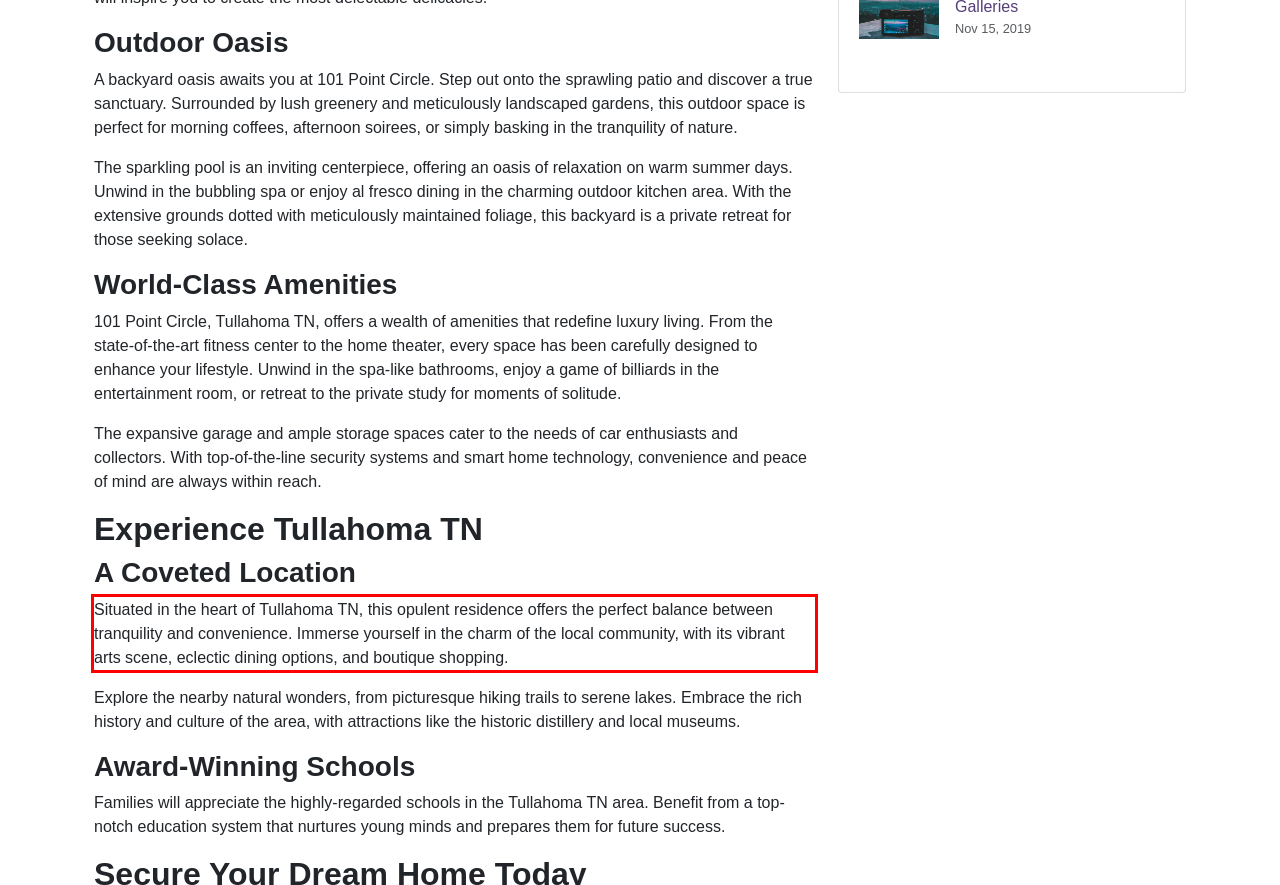Review the webpage screenshot provided, and perform OCR to extract the text from the red bounding box.

Situated in the heart of Tullahoma TN, this opulent residence offers the perfect balance between tranquility and convenience. Immerse yourself in the charm of the local community, with its vibrant arts scene, eclectic dining options, and boutique shopping.